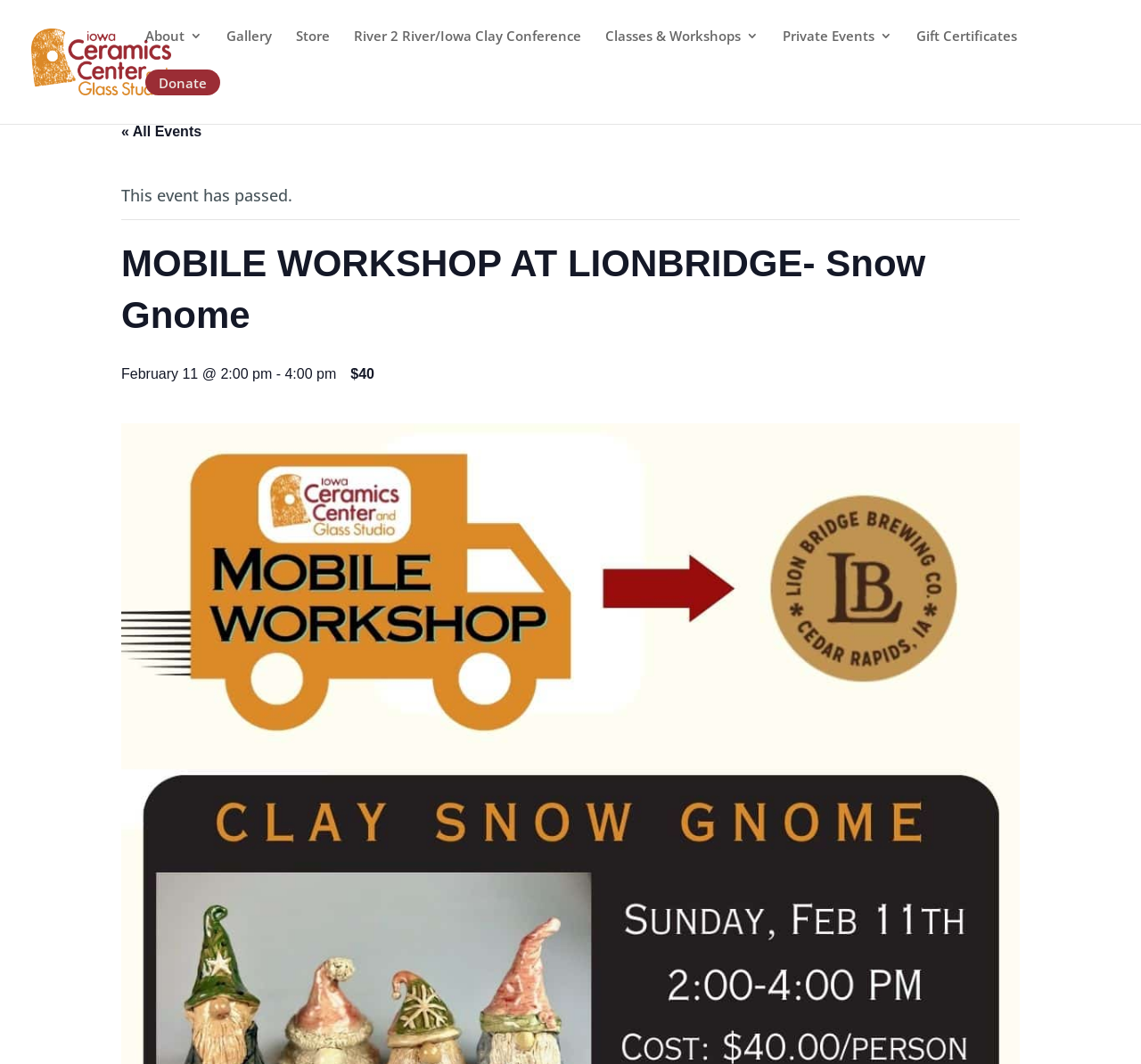Please specify the bounding box coordinates of the region to click in order to perform the following instruction: "Check the 'Classes & Workshops' page".

[0.53, 0.028, 0.665, 0.067]